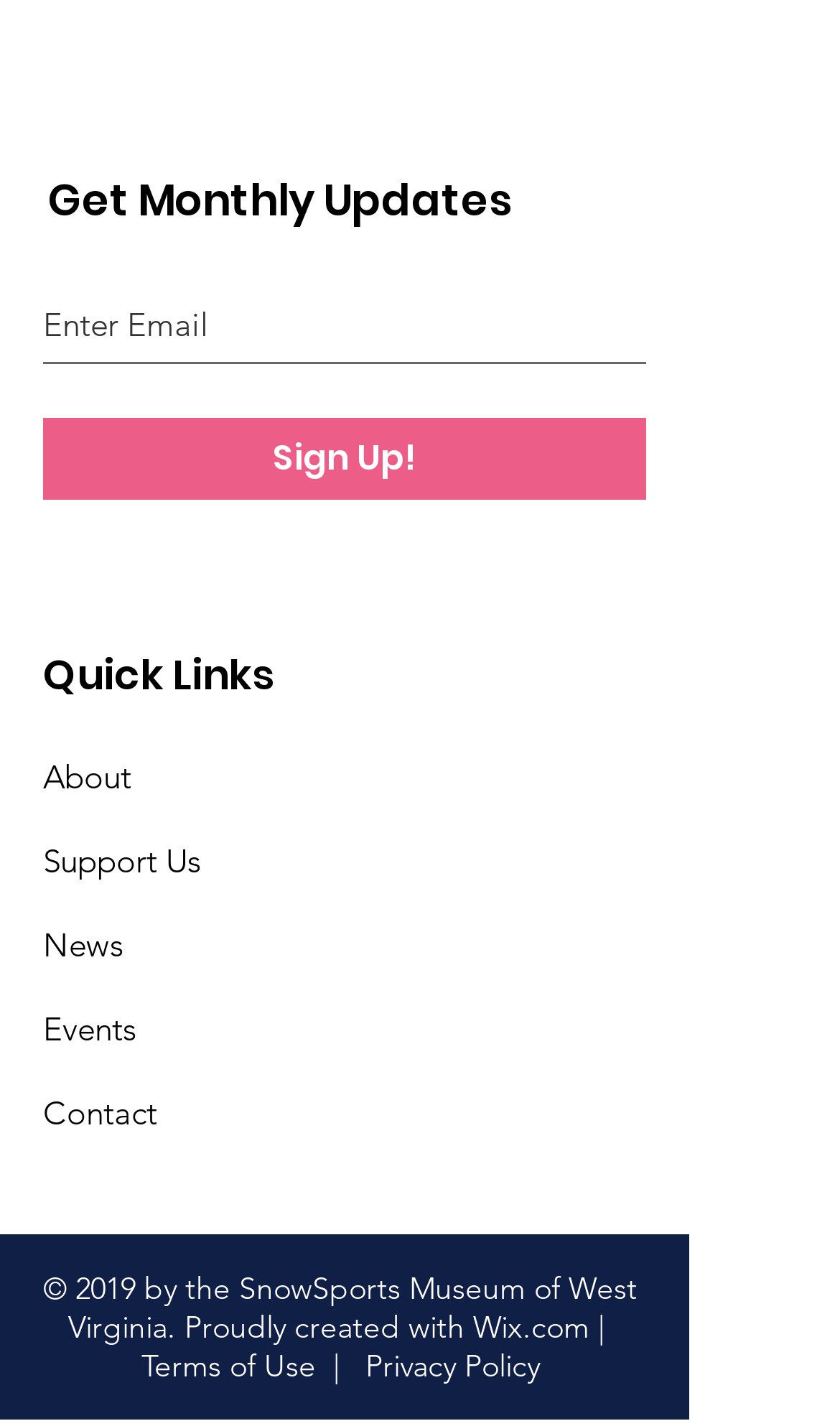What is the purpose of the textbox?
Provide an in-depth and detailed answer to the question.

The textbox is located below the 'Get Monthly Updates' text and has a label 'Enter Email', indicating that it is used to input an email address to receive monthly updates.